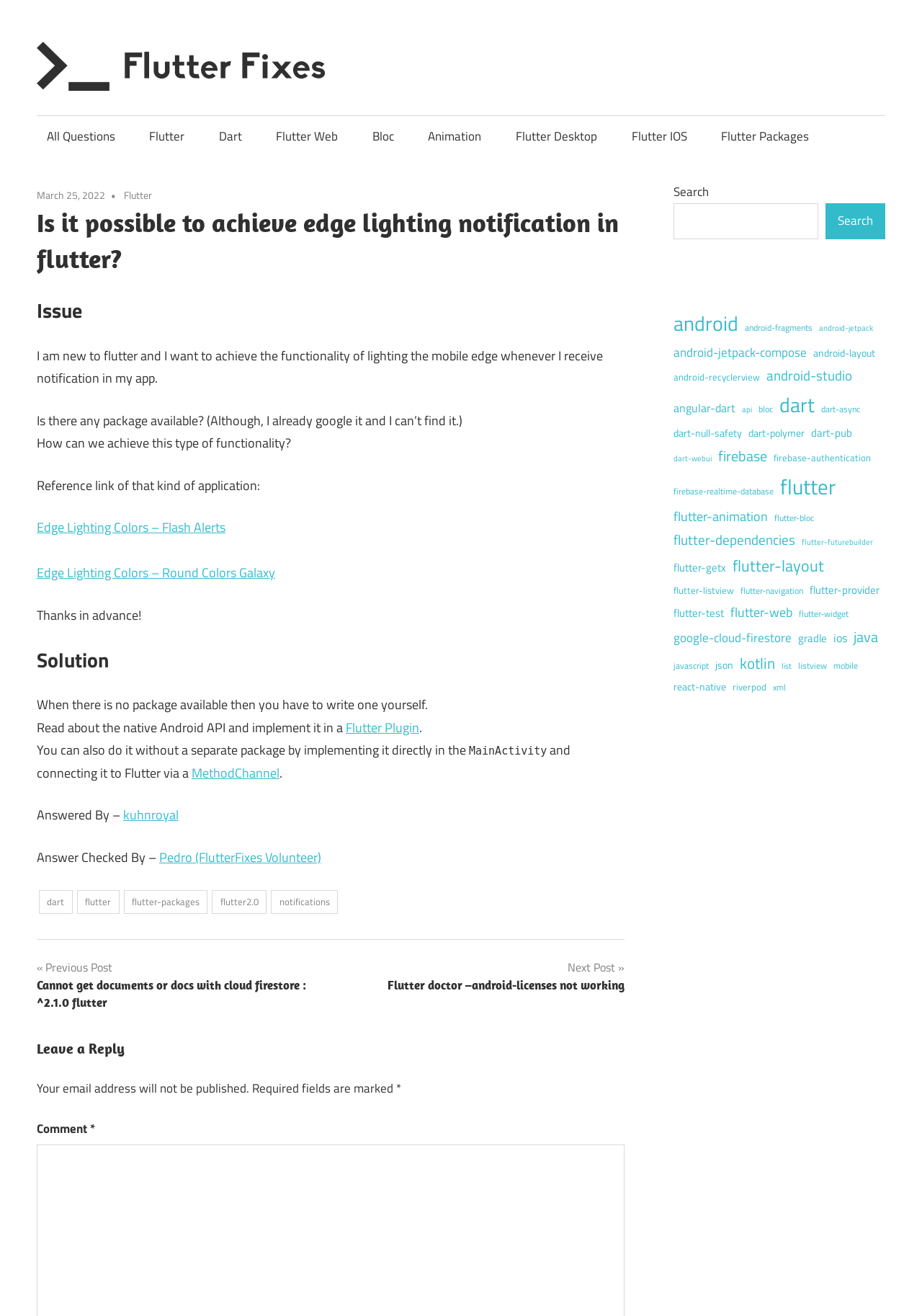Generate the text of the webpage's primary heading.

Is it possible to achieve edge lighting notification in flutter?